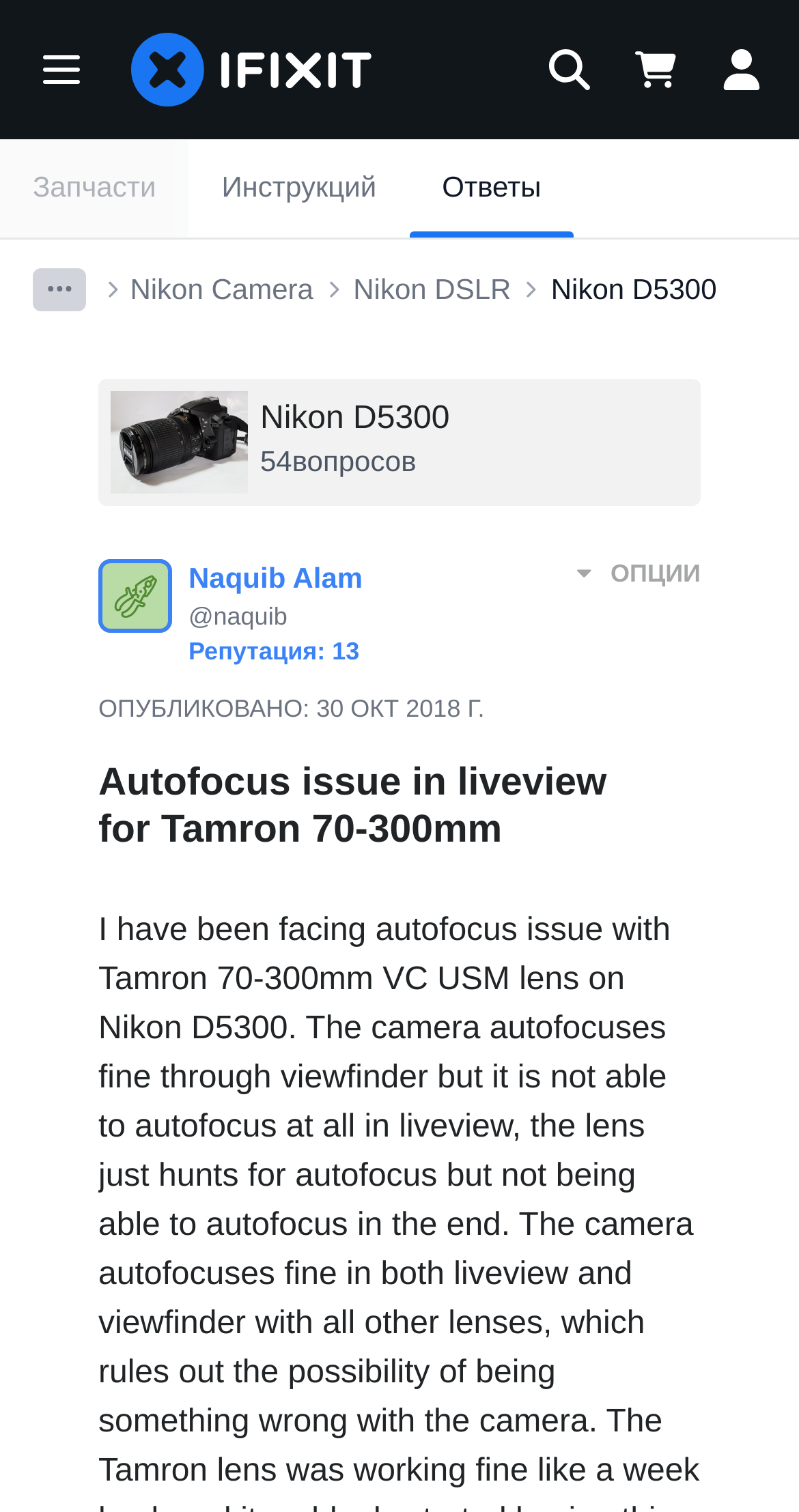Find the bounding box coordinates for the HTML element described in this sentence: "Camera". Provide the coordinates as four float numbers between 0 and 1, in the format [left, top, right, bottom].

[0.398, 0.205, 0.526, 0.232]